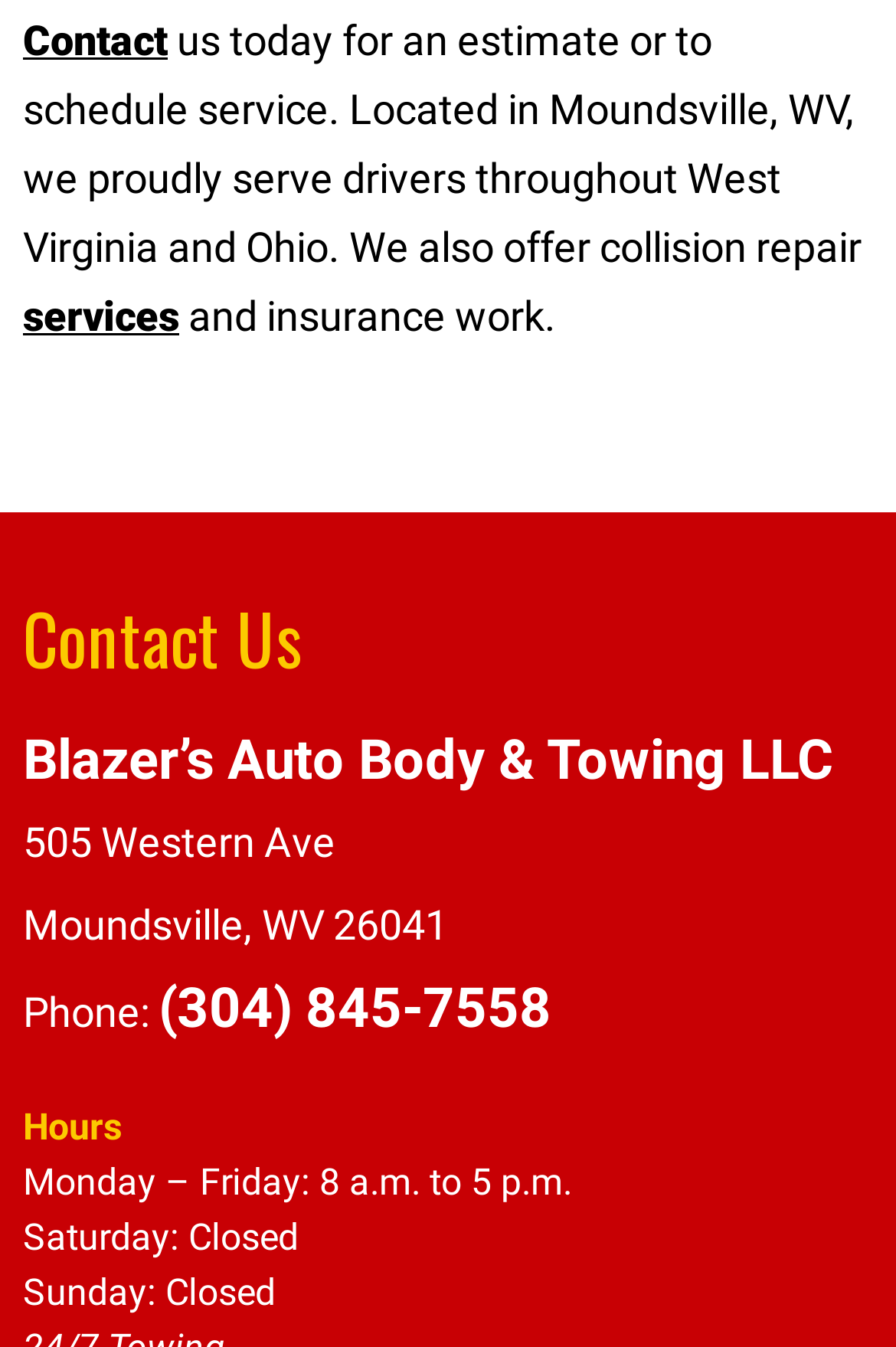Given the element description: "Contact", predict the bounding box coordinates of this UI element. The coordinates must be four float numbers between 0 and 1, given as [left, top, right, bottom].

[0.026, 0.012, 0.187, 0.048]